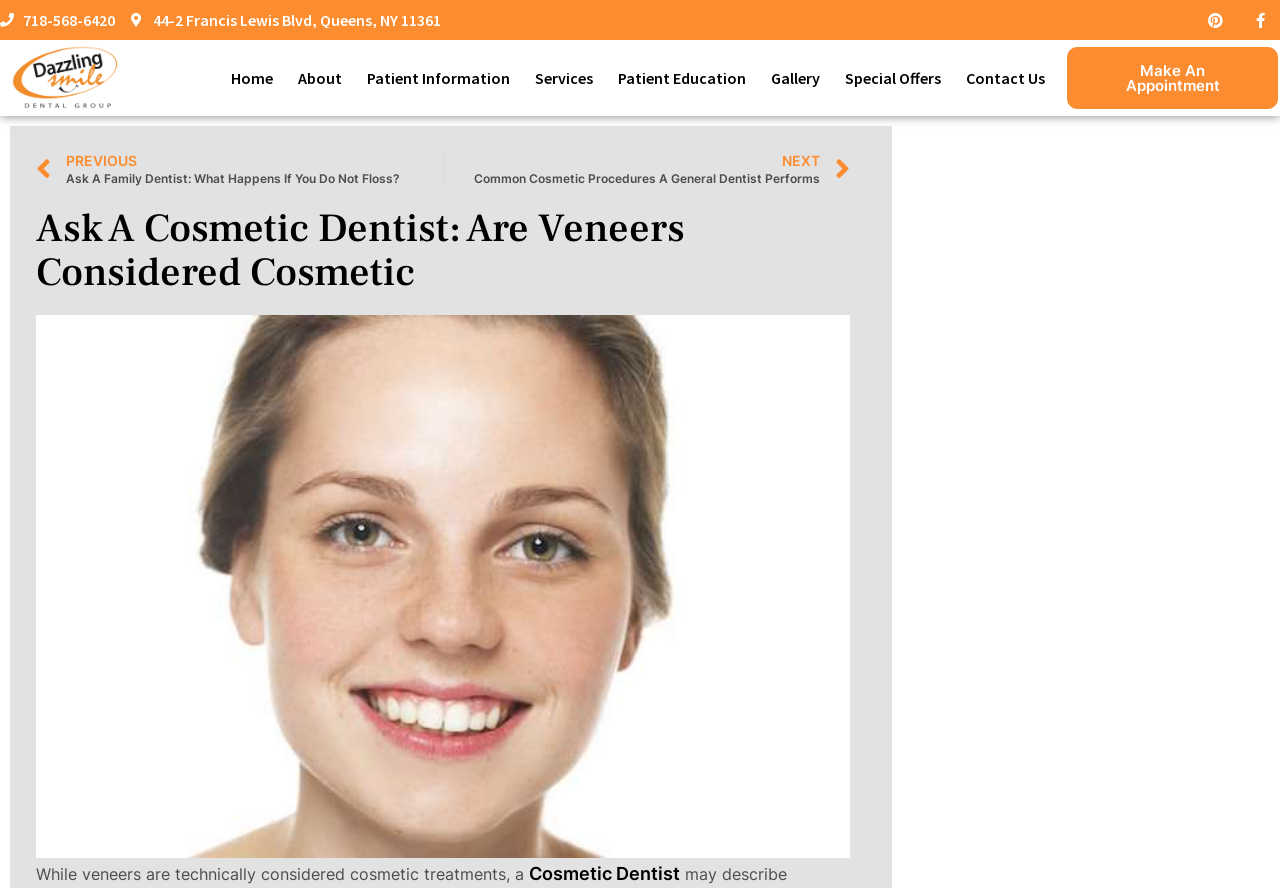Bounding box coordinates should be in the format (top-left x, top-left y, bottom-right x, bottom-right y) and all values should be floating point numbers between 0 and 1. Determine the bounding box coordinate for the UI element described as: Downloads

None